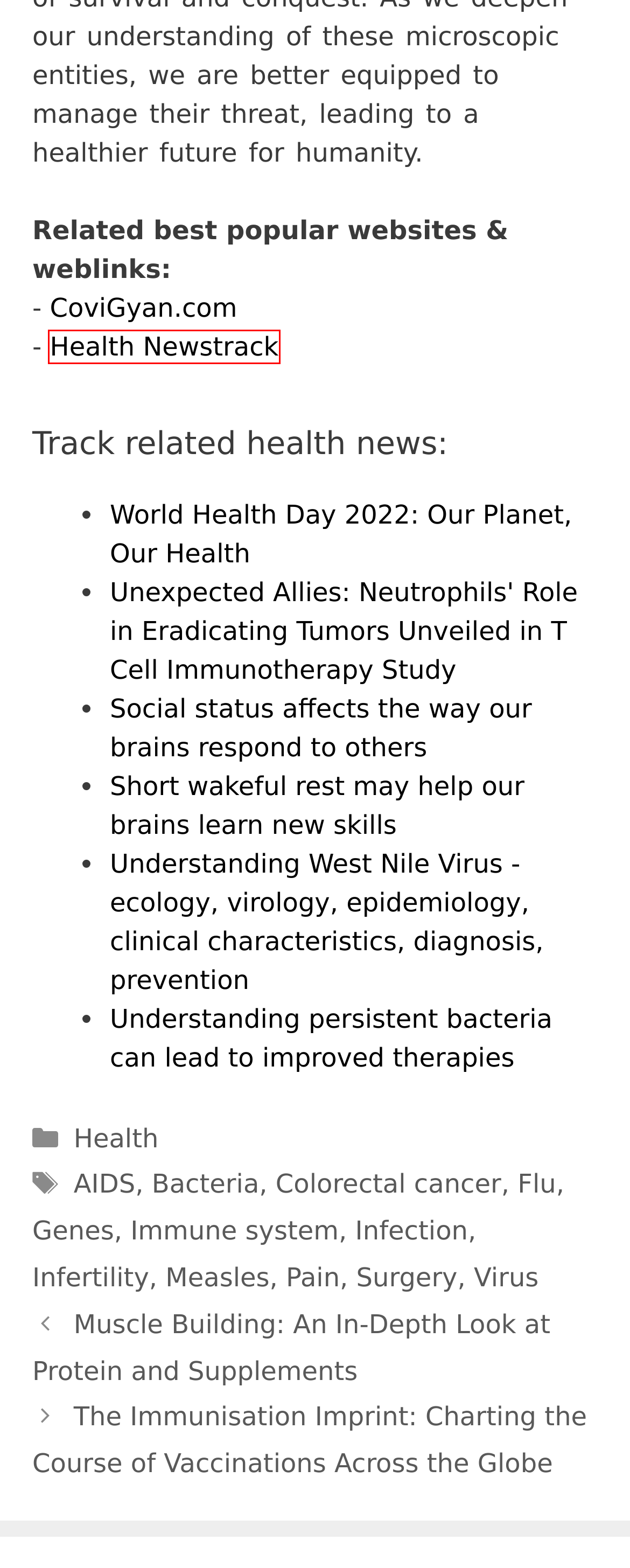You have a screenshot of a webpage with a red rectangle bounding box. Identify the best webpage description that corresponds to the new webpage after clicking the element within the red bounding box. Here are the candidates:
A. Flu | Health Newstrack
B. Immune system | Health Newstrack
C. AIDS | Health Newstrack
D. Health Newstrack | Track health news daily at HealthNewstrack.com
E. CoviGyan - Covid-19 knowledge - Covid Gyan at CoviGyan.com
F. Genes | Health Newstrack
G. Health | Health Newstrack
H. World Health Day 2022: Our Planet, Our Health

D